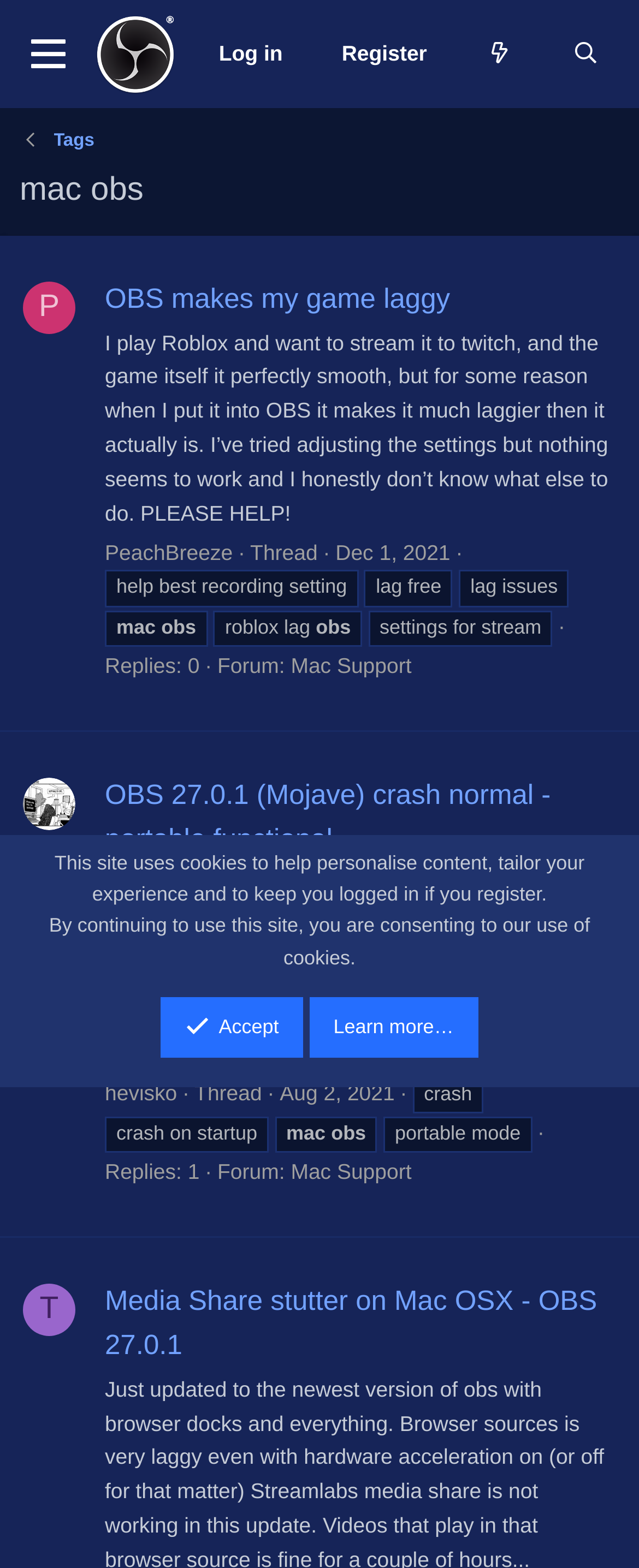Locate the bounding box coordinates of the element that needs to be clicked to carry out the instruction: "View the profile of user PeachBreeze". The coordinates should be given as four float numbers ranging from 0 to 1, i.e., [left, top, right, bottom].

[0.036, 0.179, 0.118, 0.213]